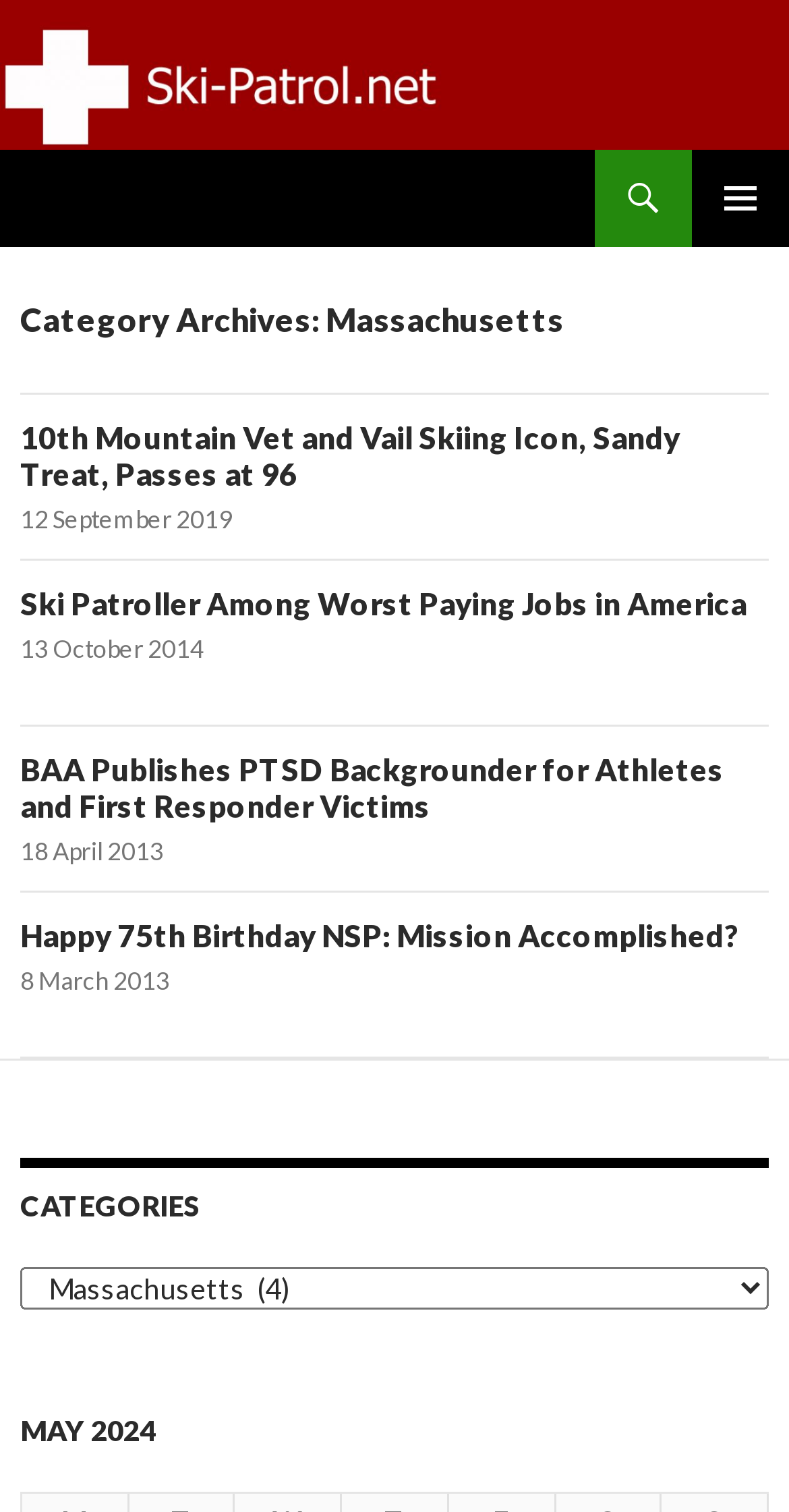Using the description: "Primary Menu", determine the UI element's bounding box coordinates. Ensure the coordinates are in the format of four float numbers between 0 and 1, i.e., [left, top, right, bottom].

[0.877, 0.099, 1.0, 0.163]